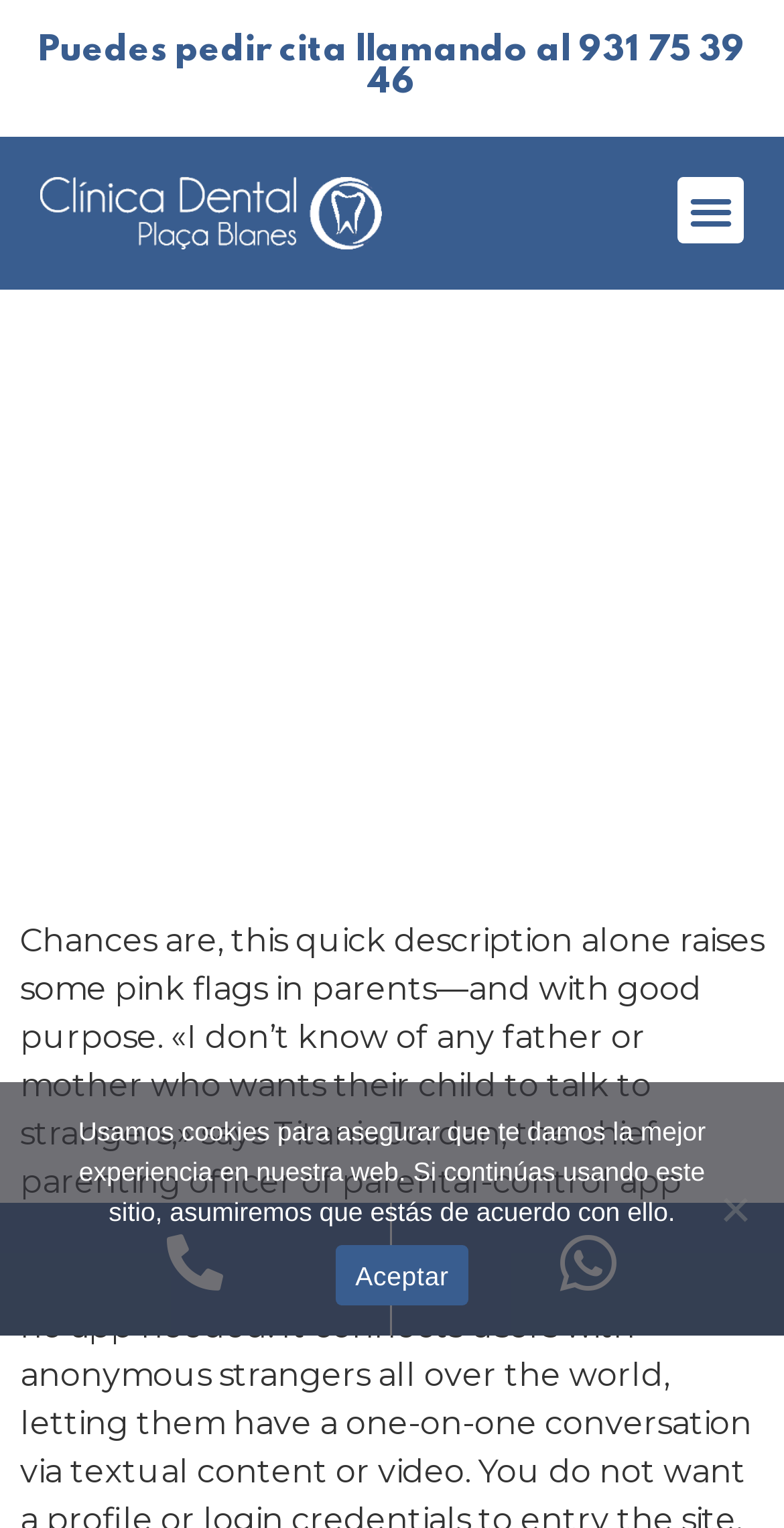How many links are present on the webpage?
Answer with a single word or phrase, using the screenshot for reference.

3